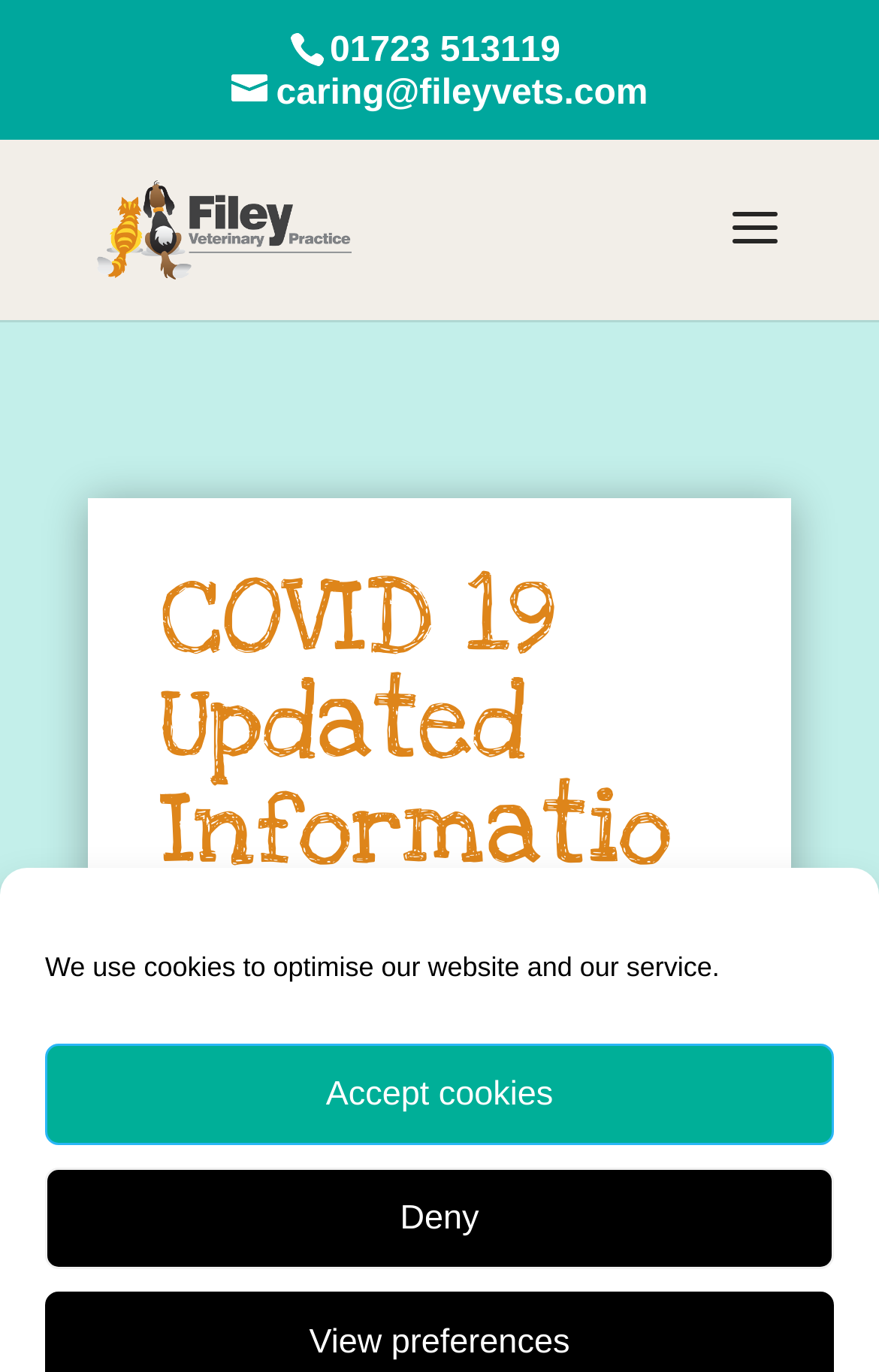Extract the bounding box coordinates for the described element: "Accept cookies". The coordinates should be represented as four float numbers between 0 and 1: [left, top, right, bottom].

[0.051, 0.761, 0.949, 0.835]